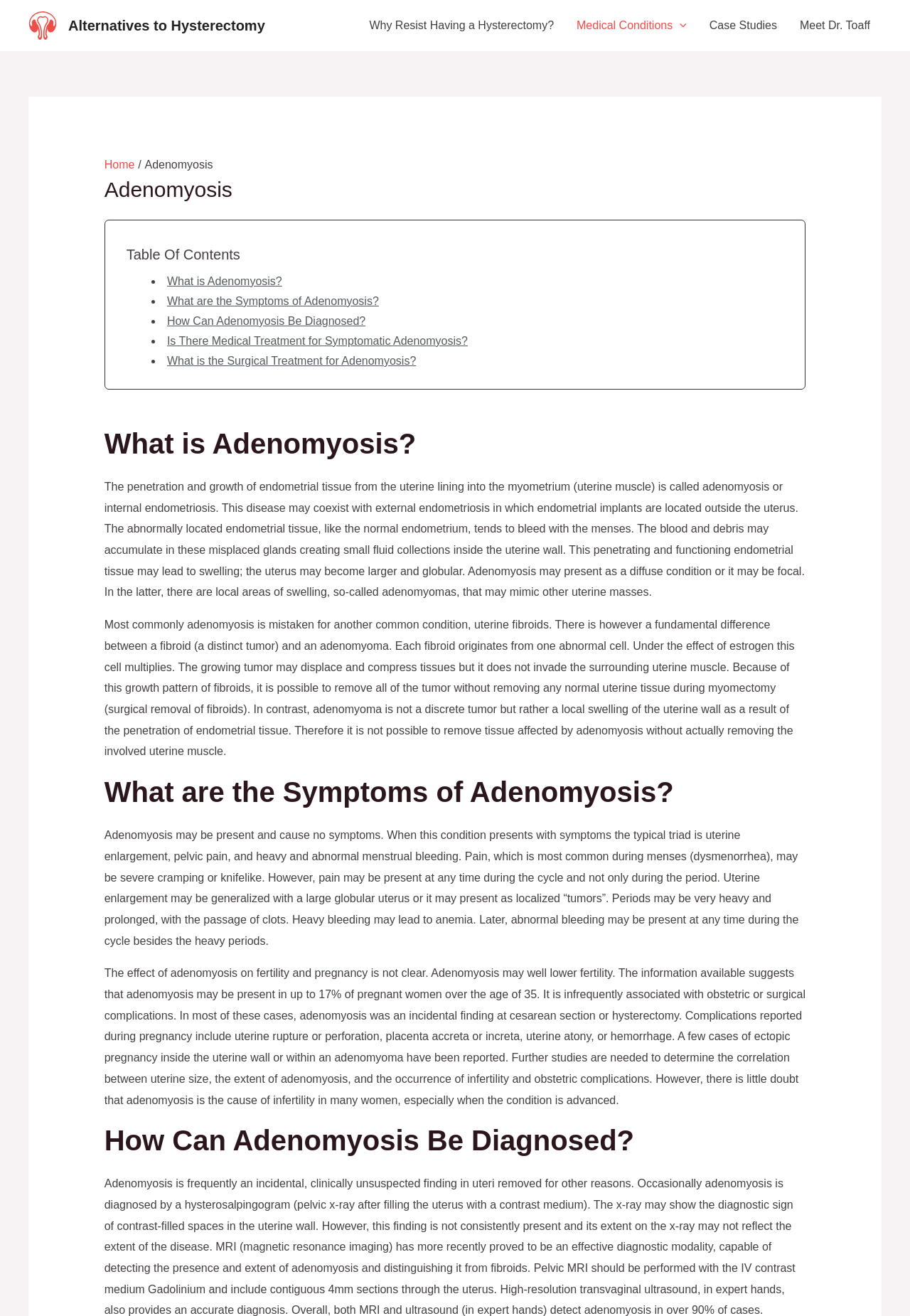Provide the bounding box coordinates for the area that should be clicked to complete the instruction: "Read about what is adenomyosis".

[0.115, 0.323, 0.885, 0.351]